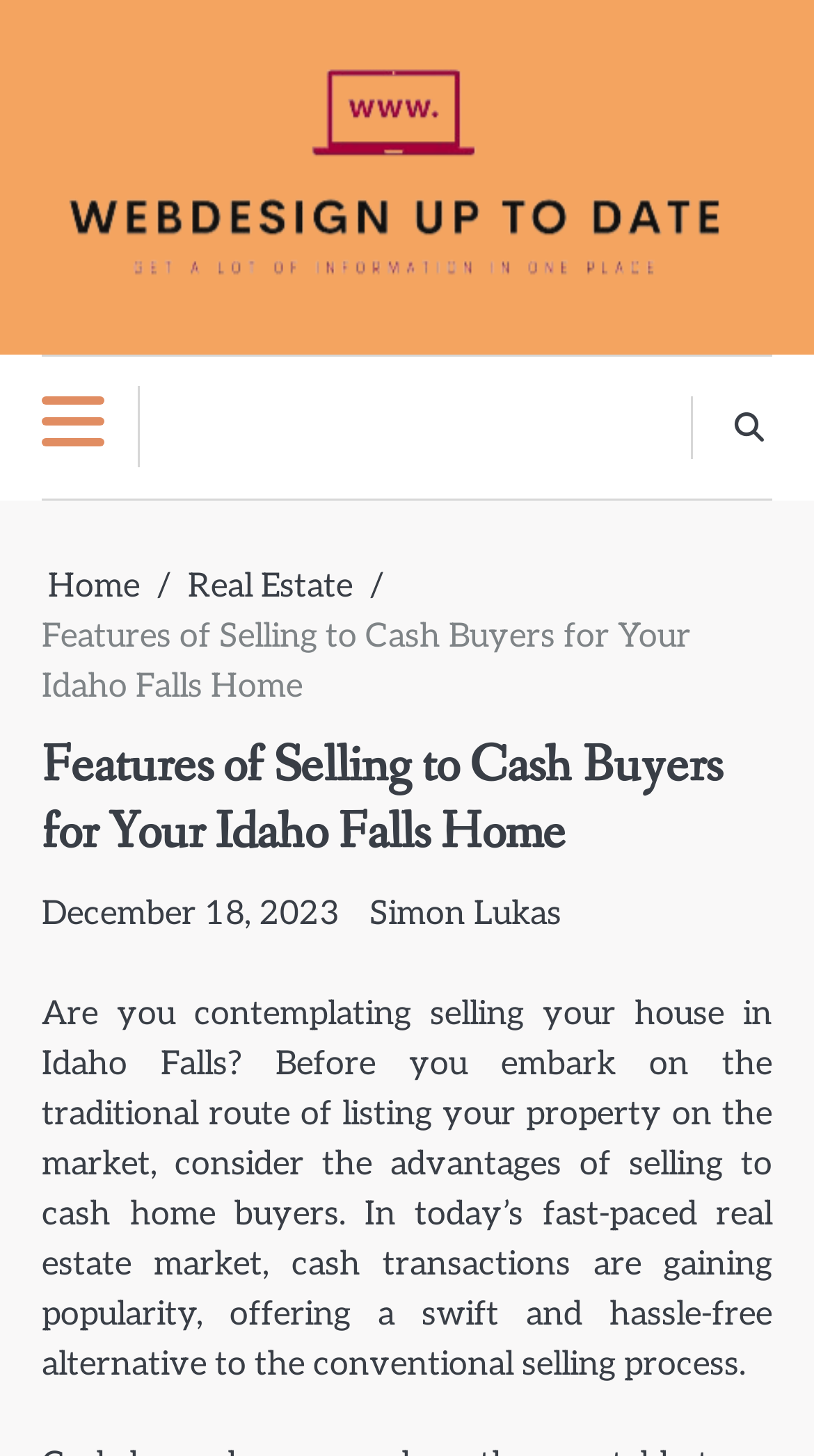Identify and provide the bounding box coordinates of the UI element described: "Simon Lukas". The coordinates should be formatted as [left, top, right, bottom], with each number being a float between 0 and 1.

[0.454, 0.614, 0.69, 0.641]